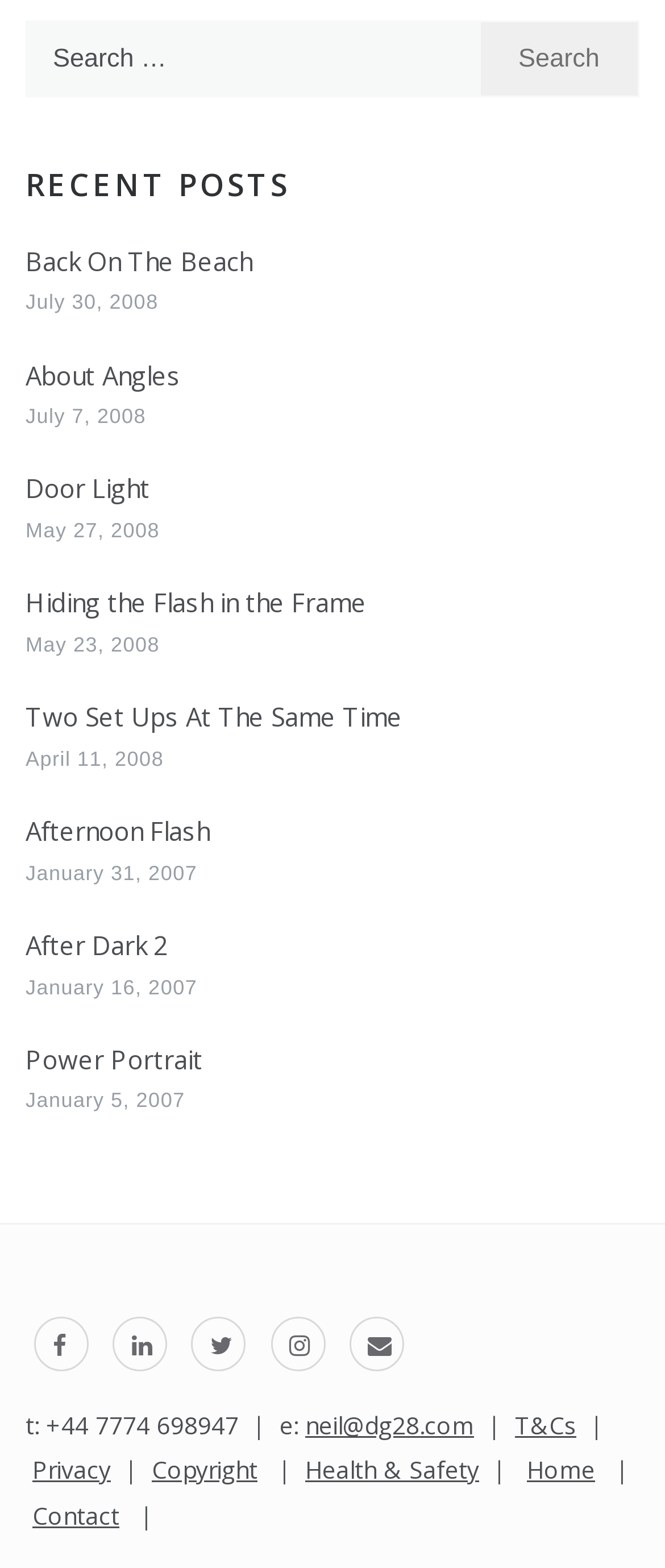Identify the bounding box coordinates of the region that needs to be clicked to carry out this instruction: "Discover GoPro mounts for filming". Provide these coordinates as four float numbers ranging from 0 to 1, i.e., [left, top, right, bottom].

None